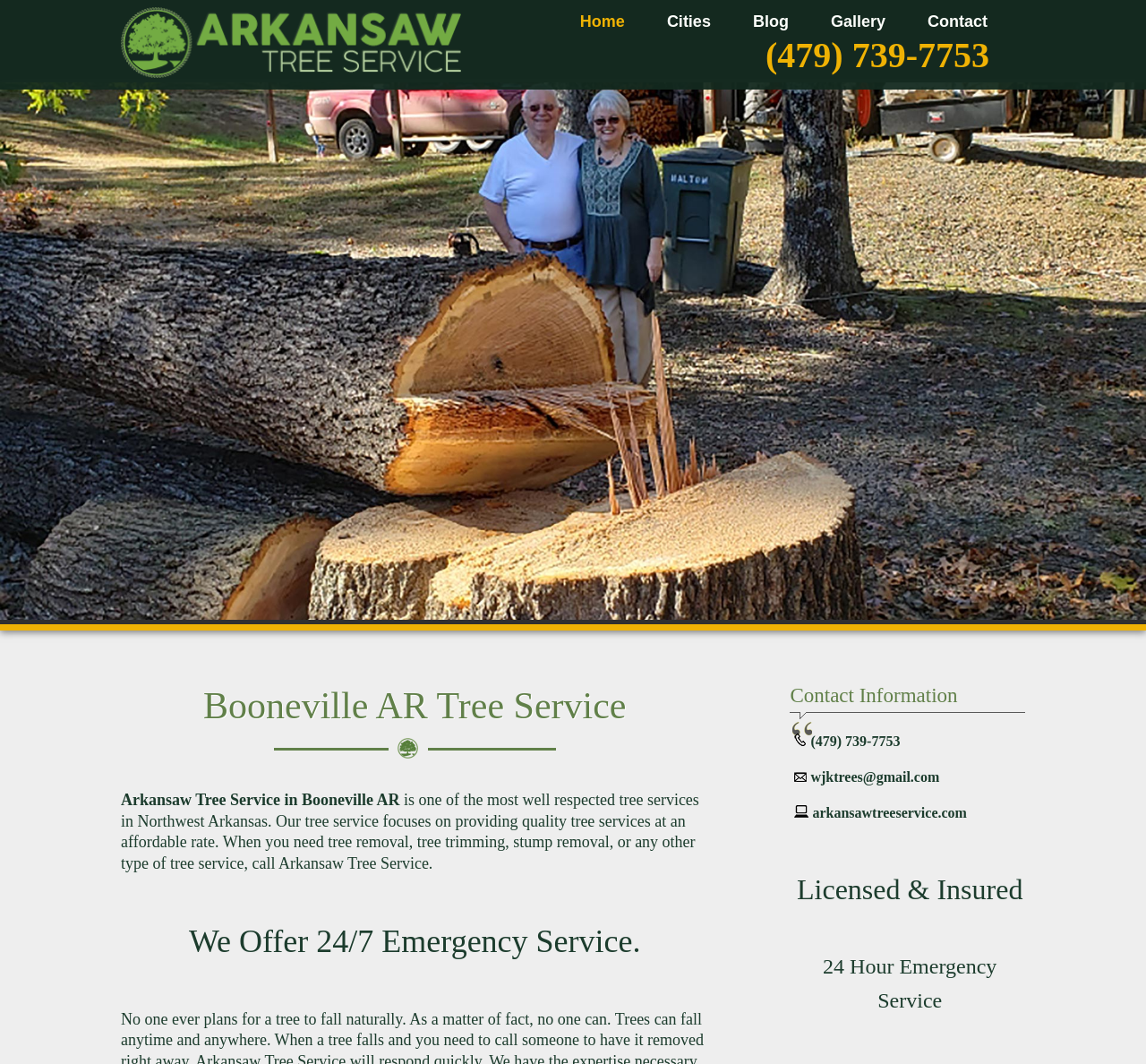Utilize the information from the image to answer the question in detail:
What is the email address of Arkansaw Tree Service?

The email address can be found in the contact information section of the webpage, where it is listed as 'wjktrees@gmail.com'.